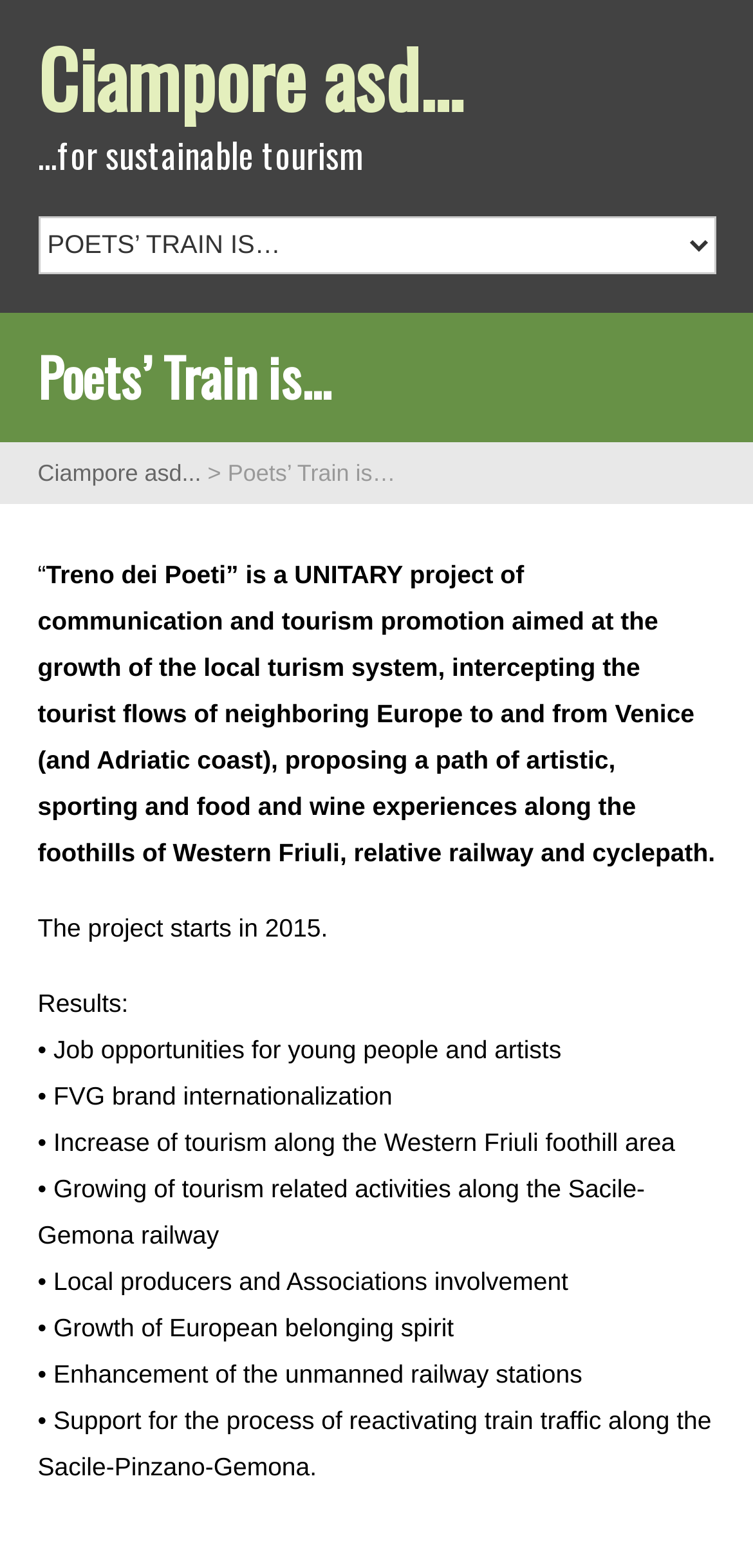What is Poets' Train?
Based on the visual information, provide a detailed and comprehensive answer.

Based on the webpage content, Poets' Train is a UNITARY project of communication and tourism promotion aimed at the growth of the local tourism system, intercepting the tourist flows of neighboring Europe to and from Venice (and Adriatic coast), proposing a path of artistic, sporting and food and wine experiences along the foothills of Western Friuli, relative railway and cyclepath.